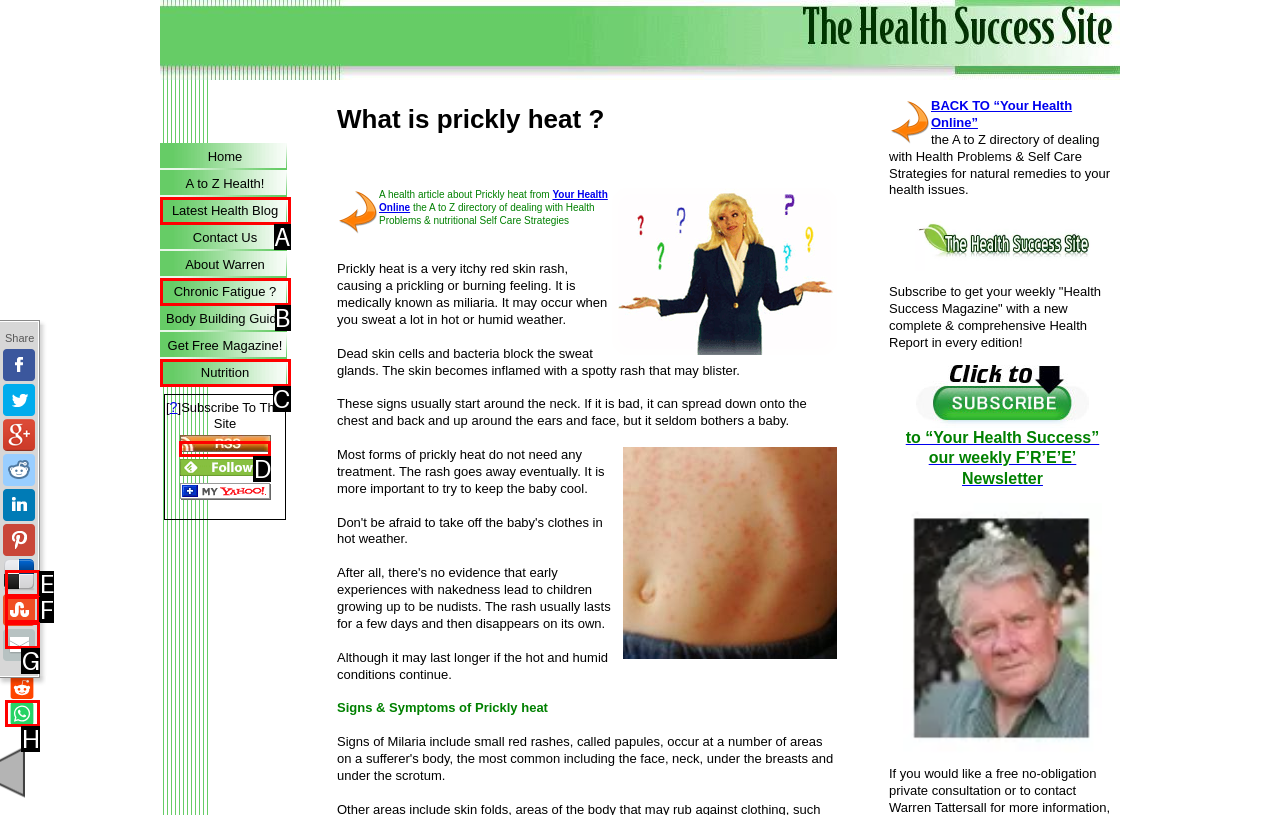Select the HTML element that corresponds to the description: Pinterest
Reply with the letter of the correct option from the given choices.

G